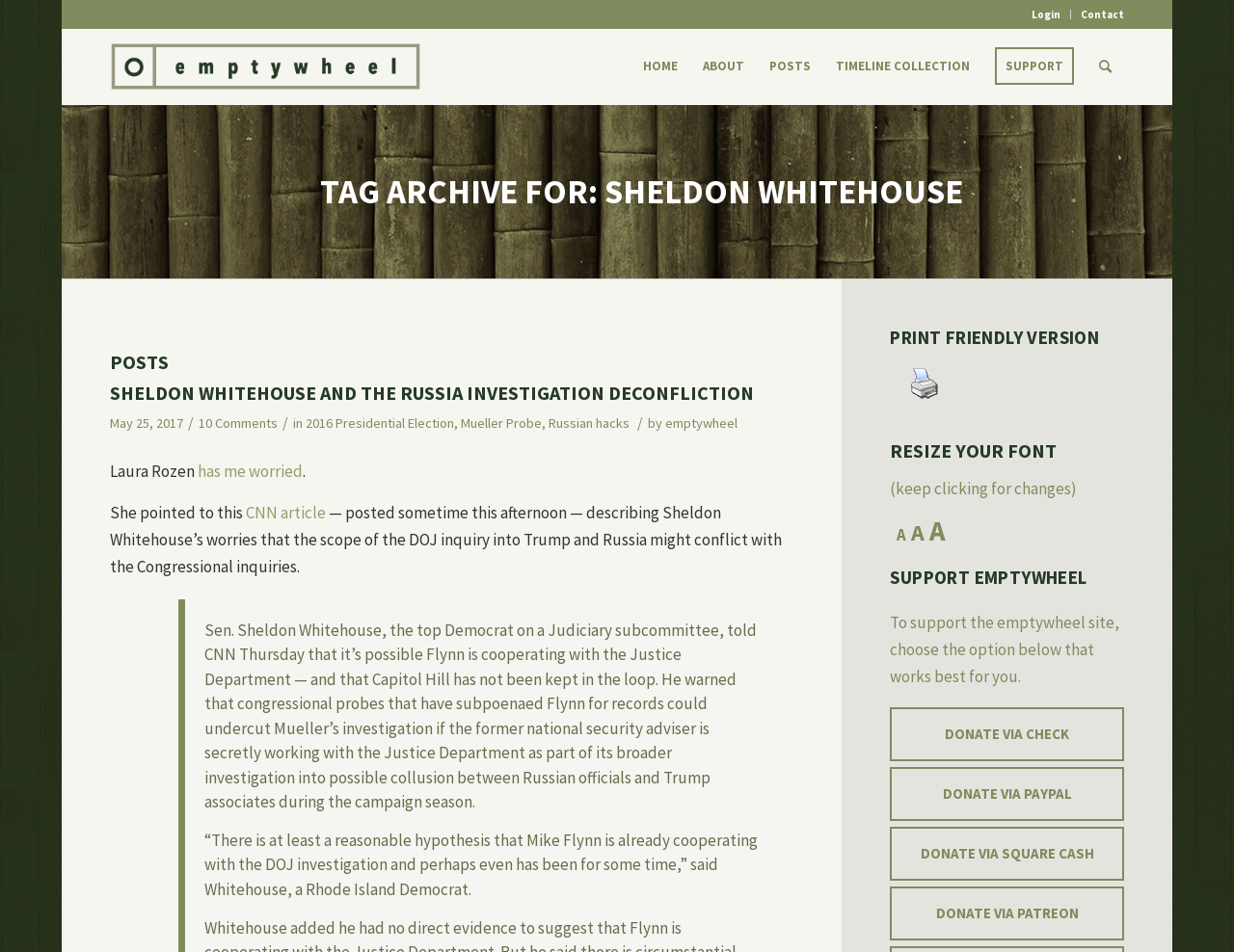What is the name of the author of the post?
Could you answer the question with a detailed and thorough explanation?

I found the answer by looking at the link 'emptywheel' which is located below the post title 'SHELDON WHITEHOUSE AND THE RUSSIA INVESTIGATION DECONFLICTION' and is likely the author of the post.